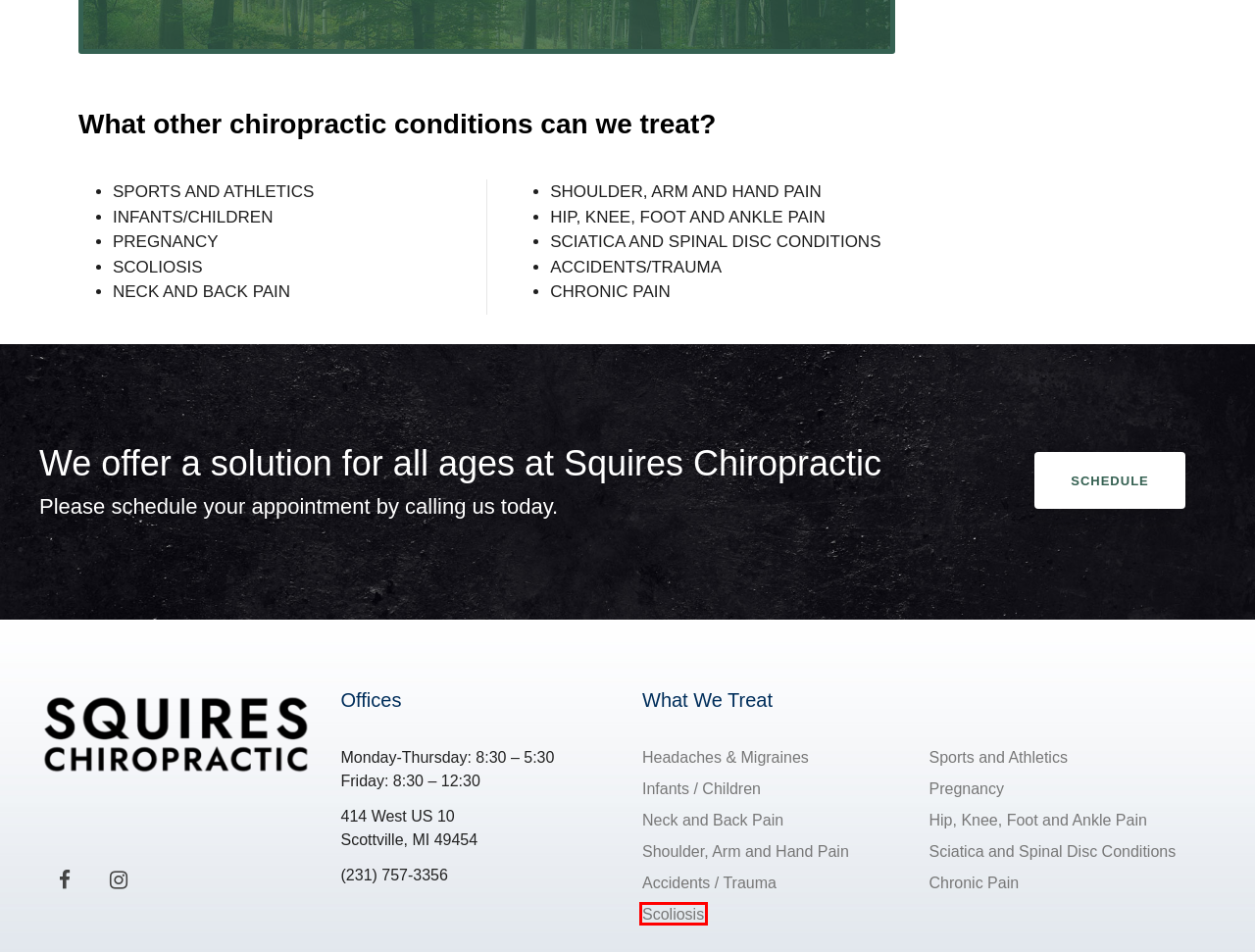Given a screenshot of a webpage with a red bounding box highlighting a UI element, choose the description that best corresponds to the new webpage after clicking the element within the red bounding box. Here are your options:
A. Accidents / Trauma | Squires Chiropractic | Ludington
B. Neck and Back Pain | Natural Relief - Squires Chiropractic
C. Hip, Knee, Foot and Ankle Pain - Squires Chiropractic
D. Sciatica and Spinal Disc Conditions - Squires Chiropractic
E. Scoliosis & Crooked Spine Problems- Squires Chiropractic
F. Sports and Athletics - Squires Chiropractic
G. Shoulder, Arm and Hand Pain - Squires Chiropractic
H. Headaches & Migraines | Natural Pain Relief - Squires Chiropractic

E